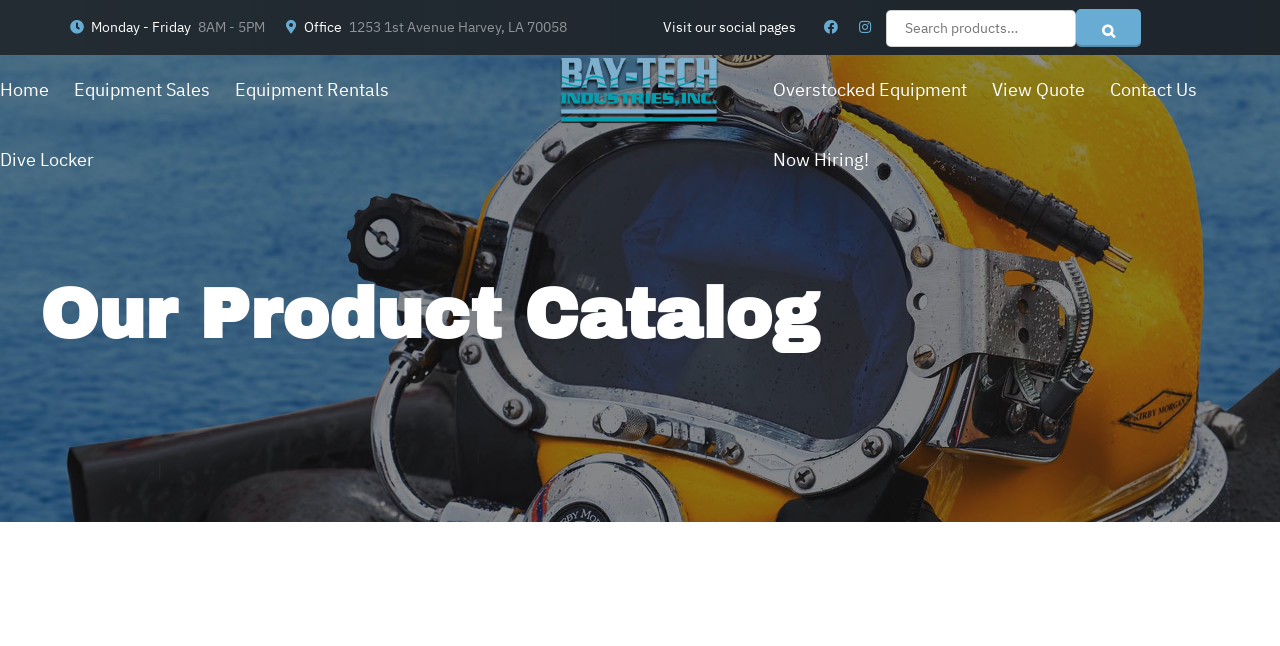Generate a detailed explanation of the webpage's features and information.

This webpage appears to be an e-commerce website for a company called Broco, which specializes in underwater welding electrodes and other related equipment. 

At the top of the page, there is a header section that contains the company's name, "Broco UW-CS-1 SofTouch 1/8" Mild Steel Underwater Welding Rods - 96 Rods -", and a navigation menu with links to various sections of the website, including "Home", "Equipment Sales", and "Menu". 

Below the header, there is a section that displays the company's office hours, address, and social media links. 

To the right of this section, there is a search bar with a magnifying glass icon. 

On the left side of the page, there is a long list of links to different product categories, including "Air Compressors", "Air Analysis", "Alarms", and many others. These links are organized into three columns, with each column containing a subset of the product categories. 

In the main content area of the page, there is a heading that reads "Our Product Catalog". 

There are also several other links and buttons scattered throughout the page, including links to "Equipment Rentals", "Dive Locker", "Overstocked Equipment", and "Contact Us", as well as a "View Quote" button and a "Now Hiring!" link.